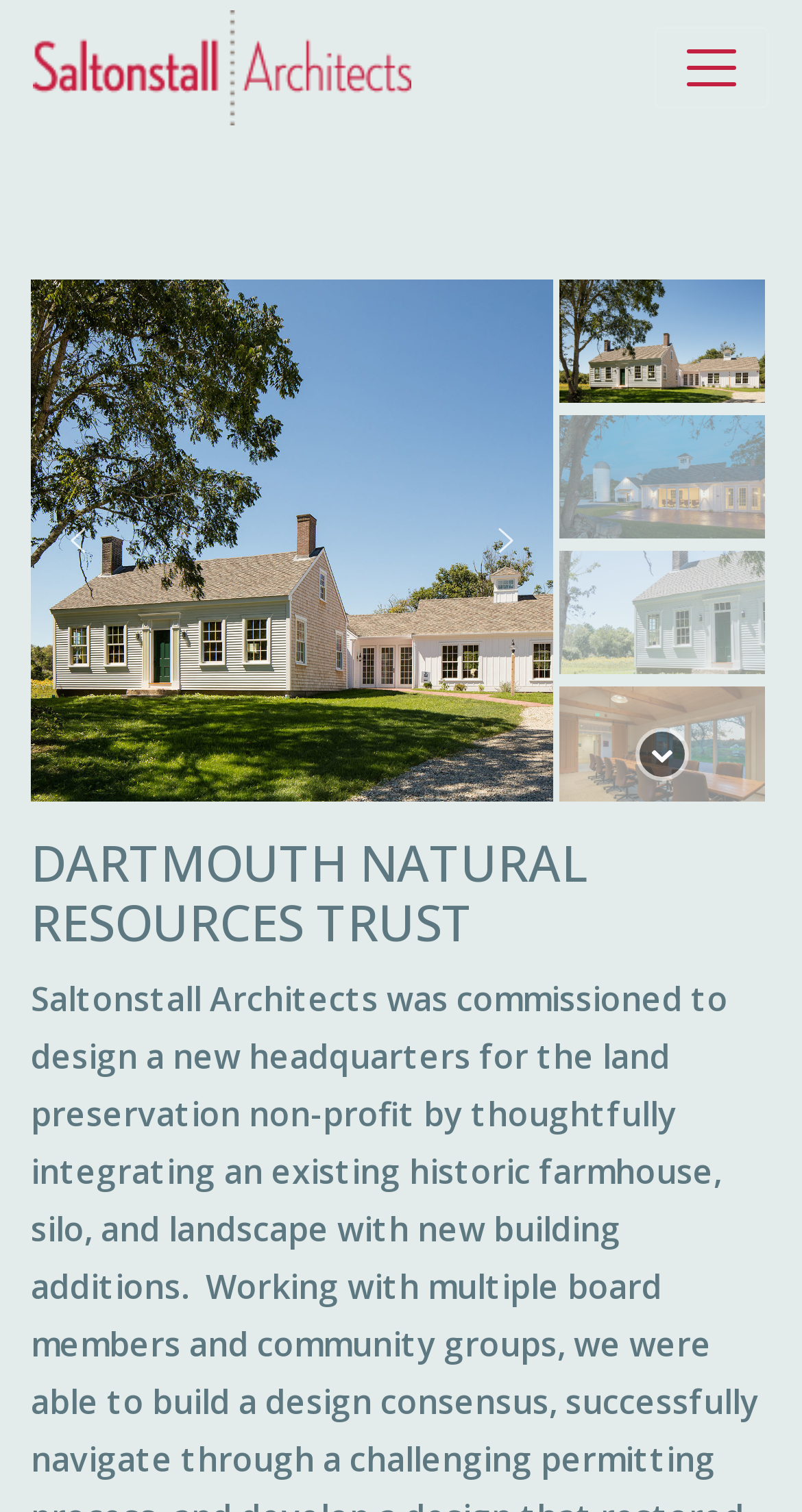Pinpoint the bounding box coordinates of the area that must be clicked to complete this instruction: "Click the 'previous arrow' button".

[0.077, 0.347, 0.118, 0.368]